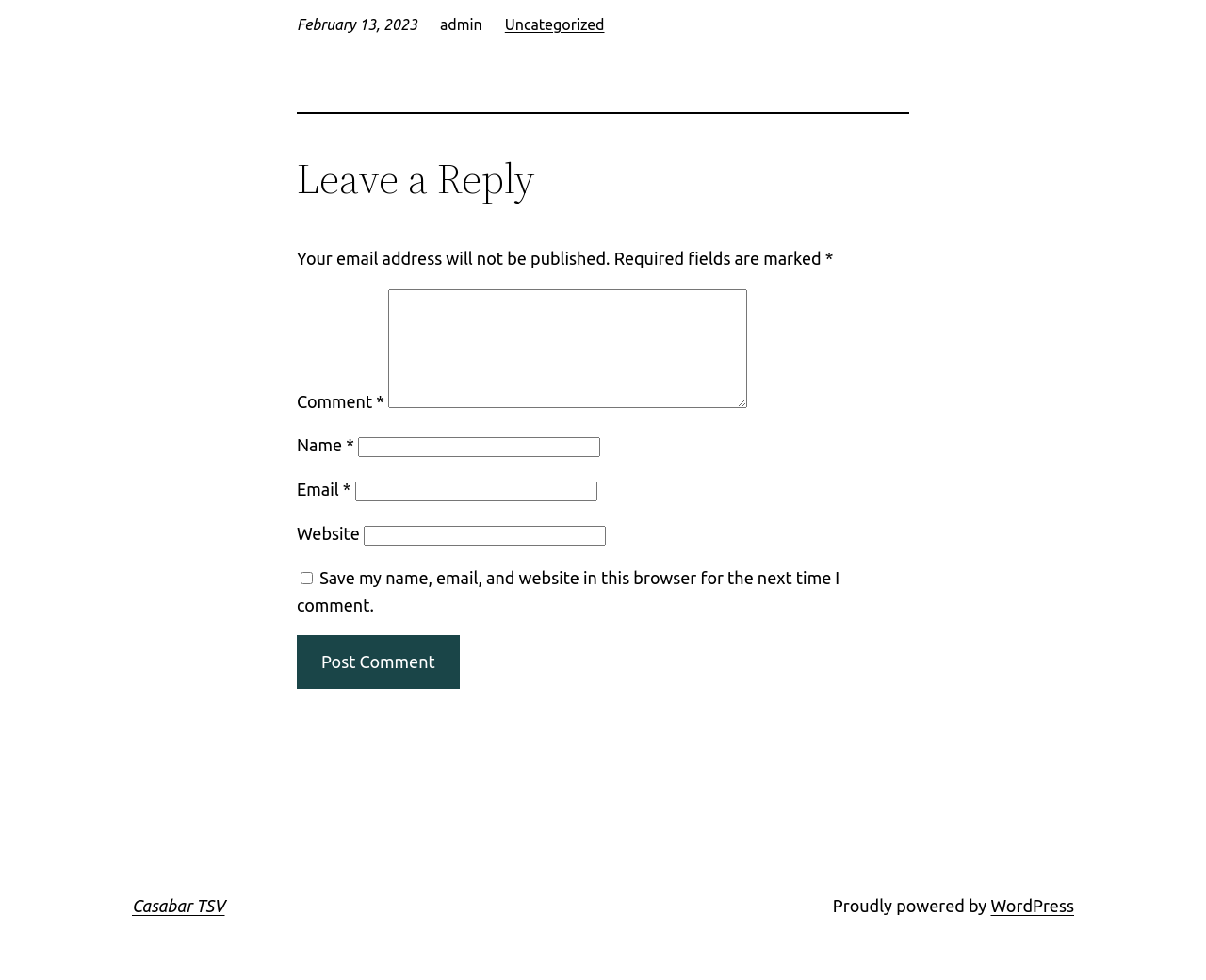Please find the bounding box coordinates of the element that must be clicked to perform the given instruction: "Click on the 'Uncategorized' link". The coordinates should be four float numbers from 0 to 1, i.e., [left, top, right, bottom].

[0.419, 0.016, 0.501, 0.033]